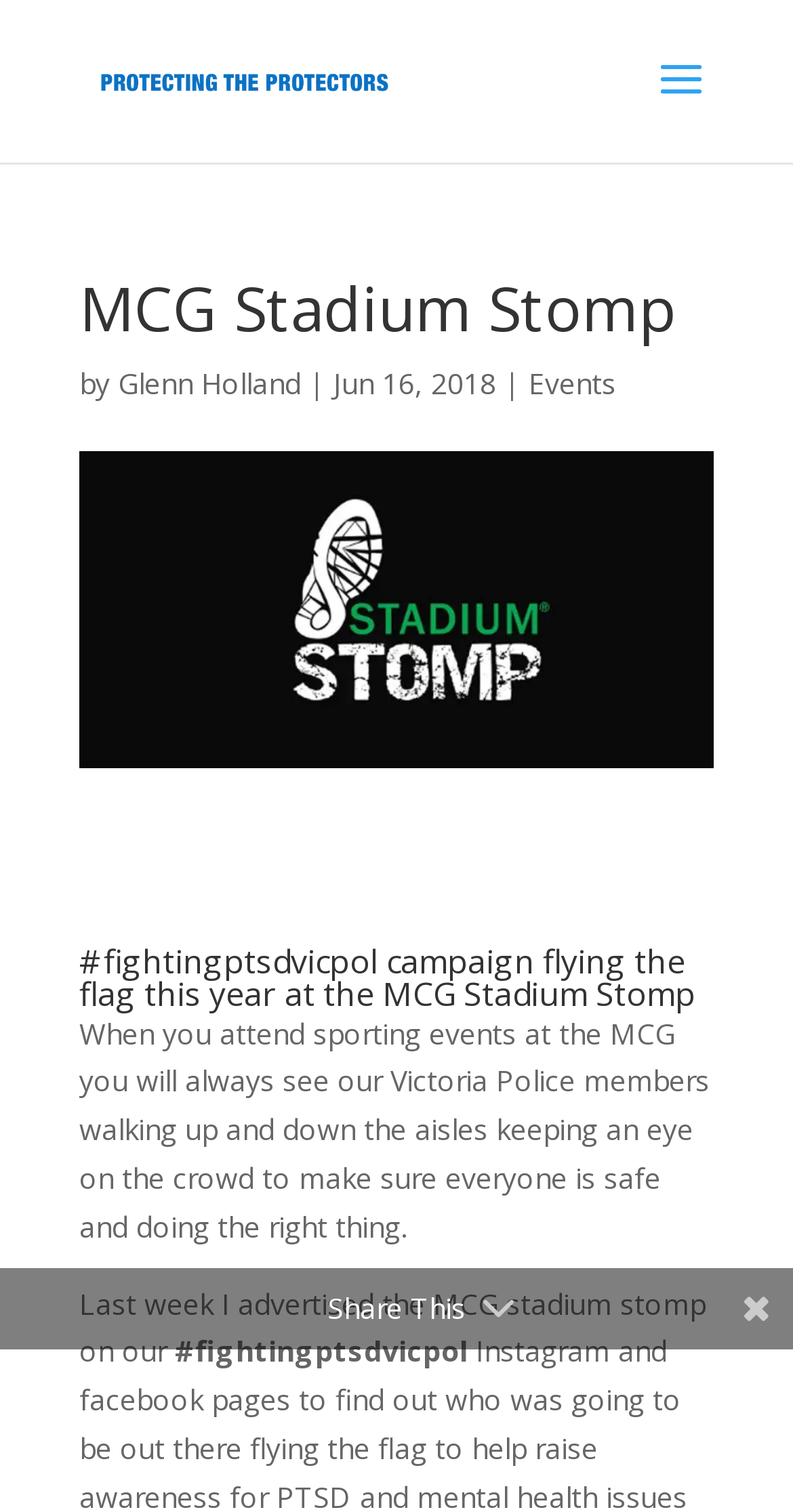Give a one-word or one-phrase response to the question: 
What is the purpose of Victoria Police members at the MCG?

Keeping an eye on the crowd